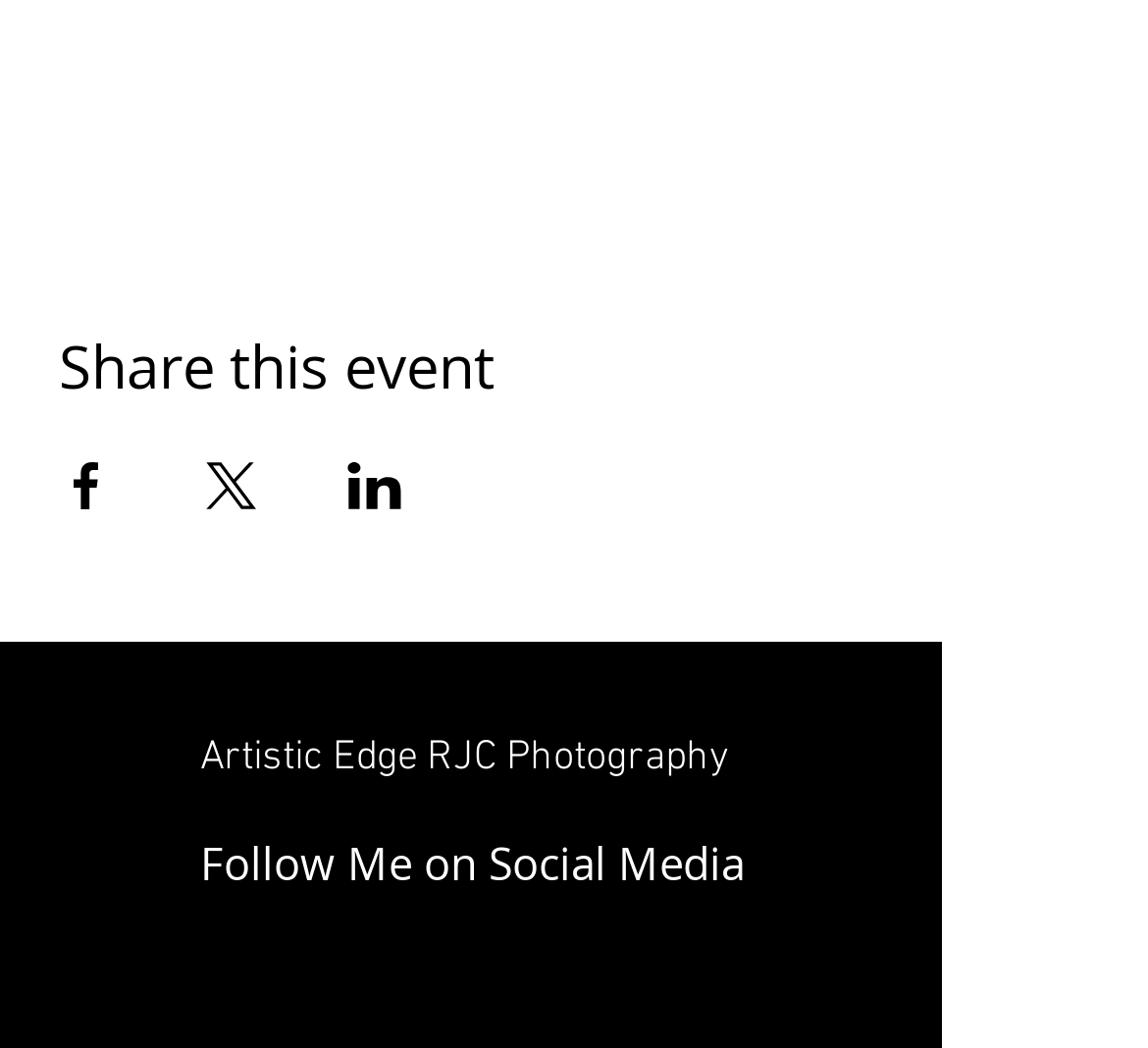What is the event sharing option on the top left?
Answer the question with just one word or phrase using the image.

Facebook